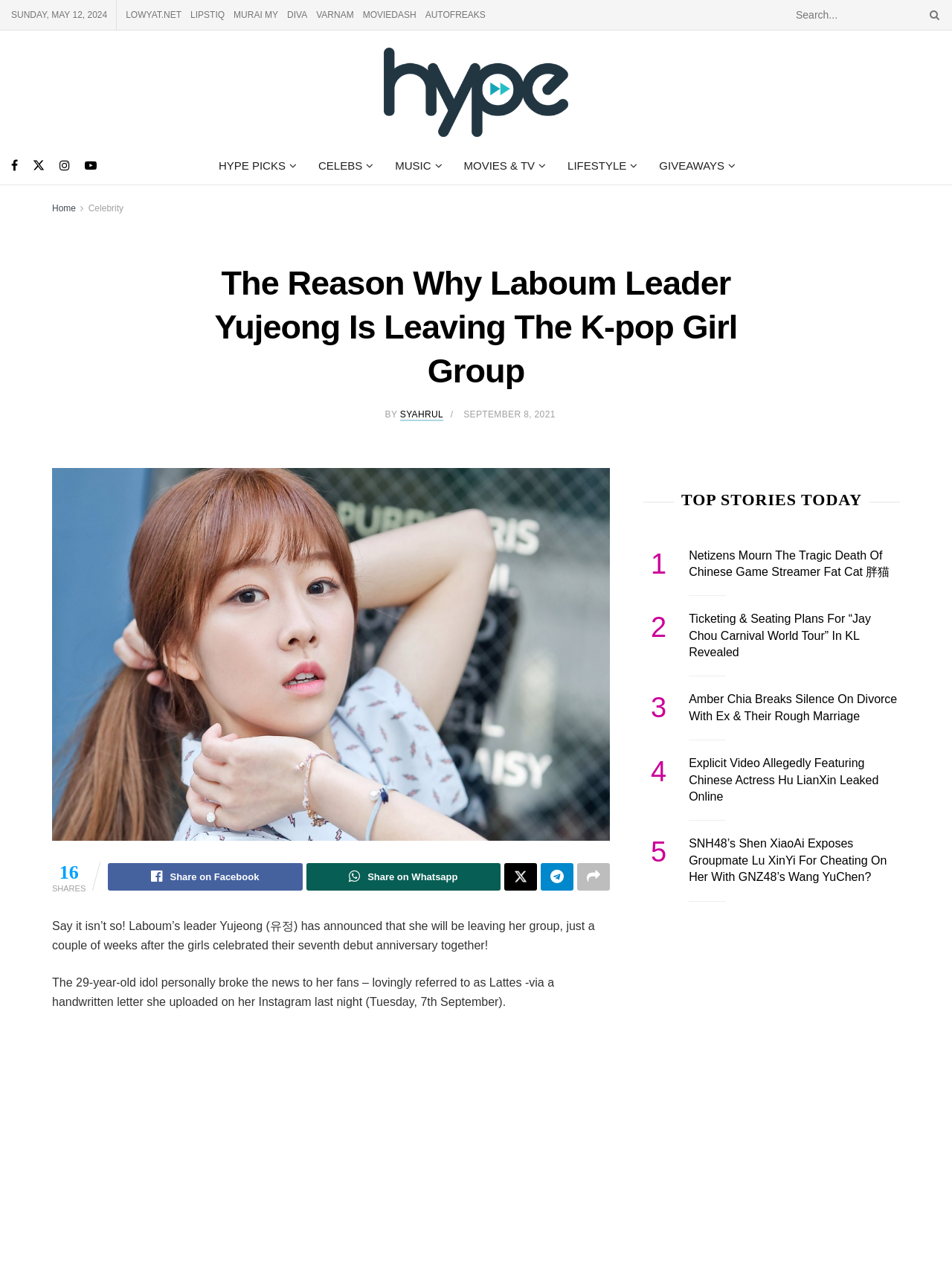From the element description: "Text Based Games Forums", extract the bounding box coordinates of the UI element. The coordinates should be expressed as four float numbers between 0 and 1, in the order [left, top, right, bottom].

None